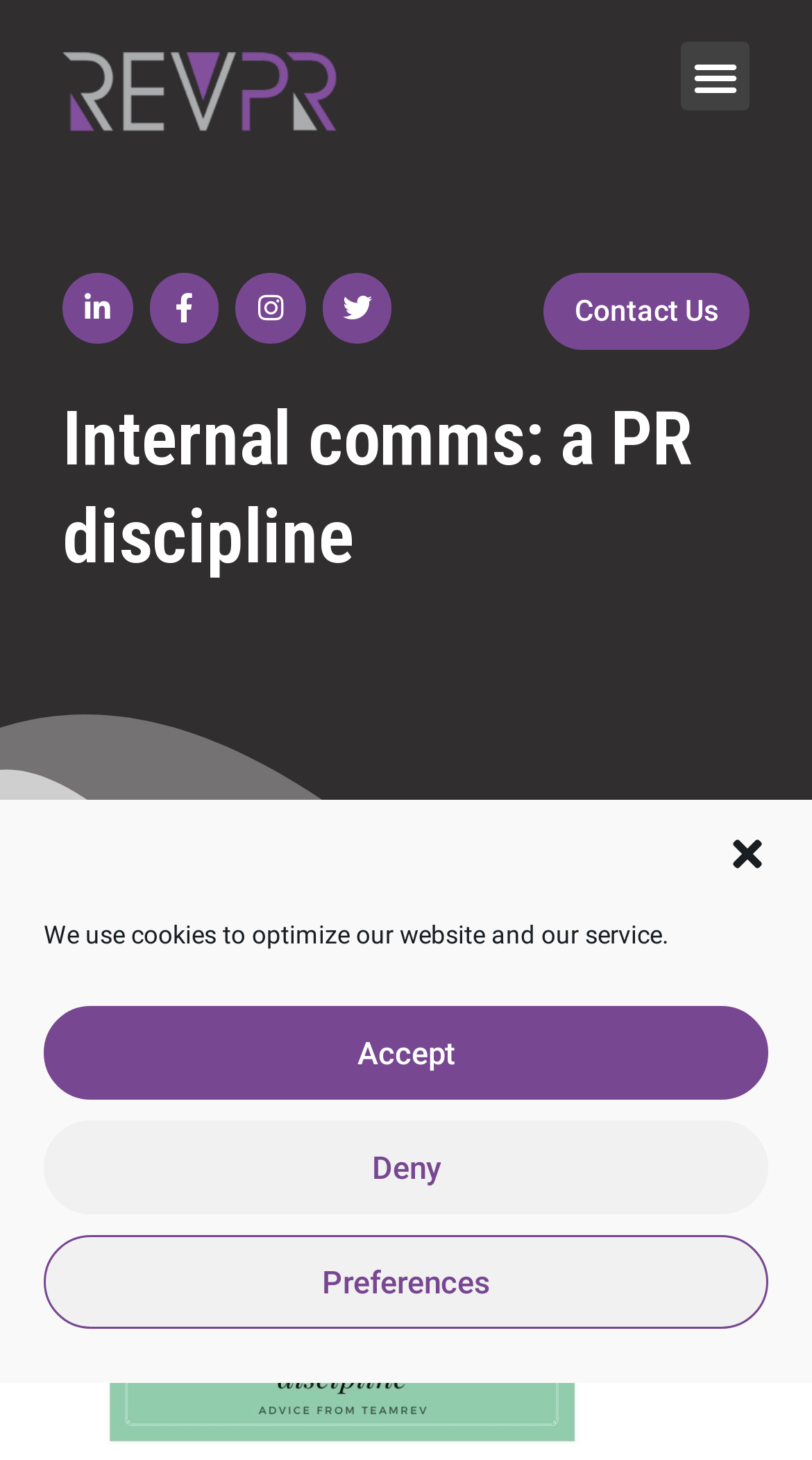Locate the bounding box coordinates of the area where you should click to accomplish the instruction: "Click the menu toggle button".

[0.838, 0.029, 0.923, 0.076]